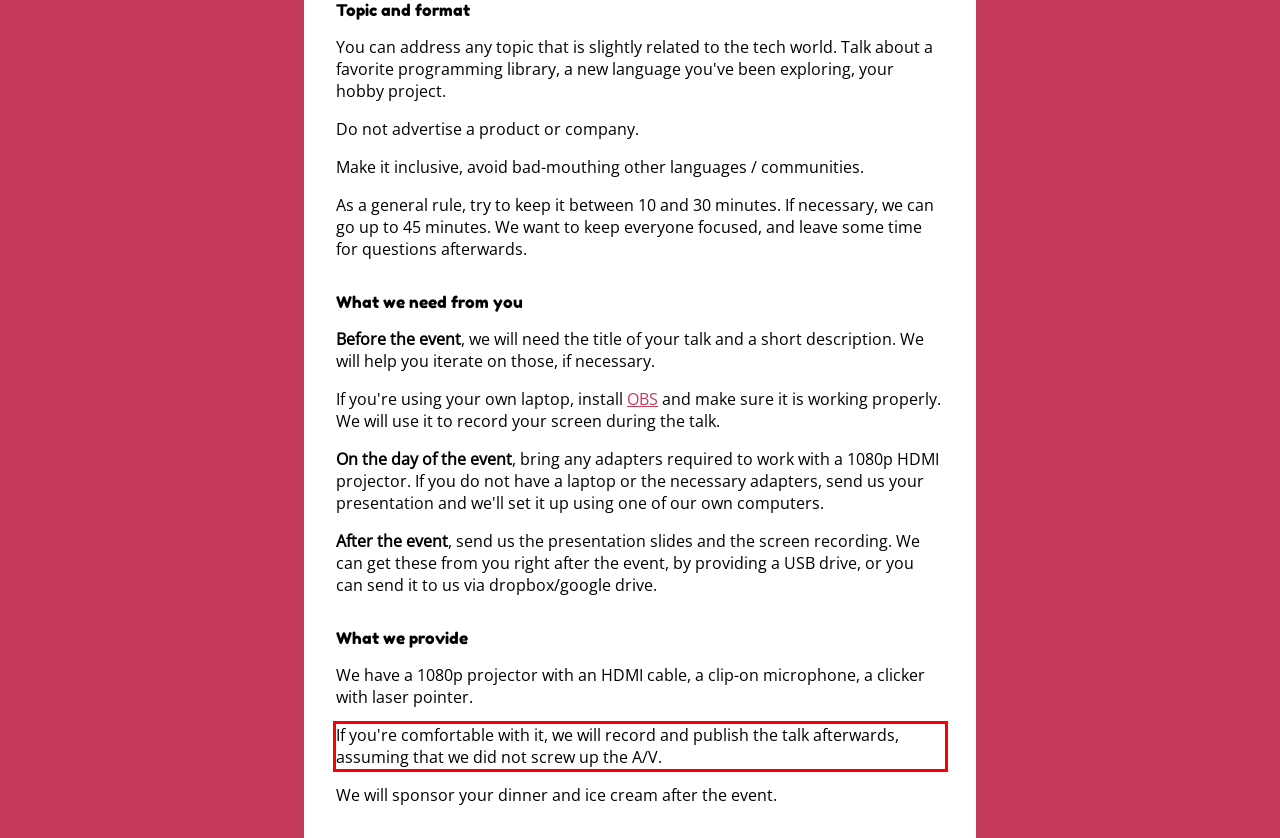You have a screenshot with a red rectangle around a UI element. Recognize and extract the text within this red bounding box using OCR.

If you're comfortable with it, we will record and publish the talk afterwards, assuming that we did not screw up the A/V.